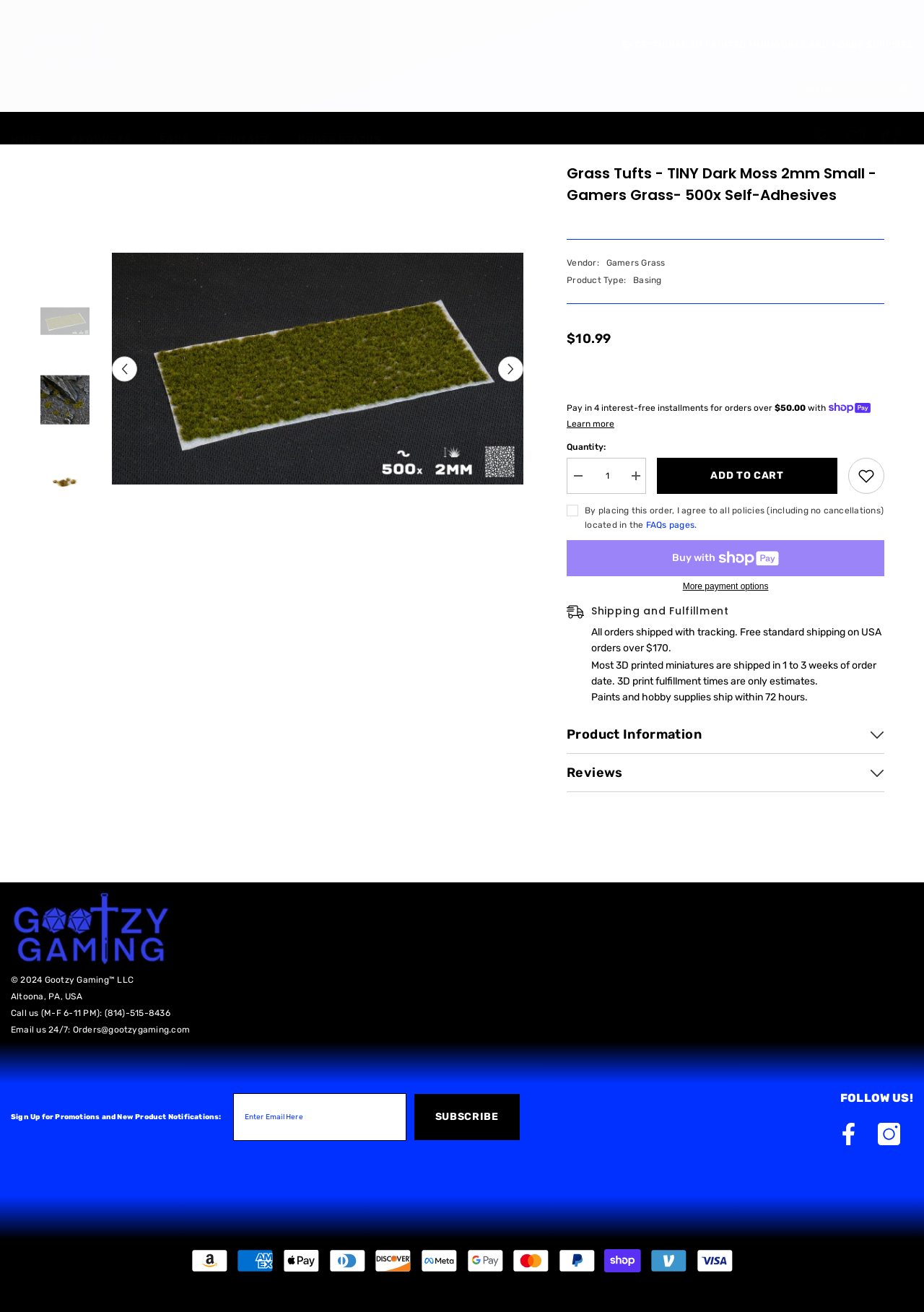Please locate the bounding box coordinates of the element's region that needs to be clicked to follow the instruction: "Search for products". The bounding box coordinates should be provided as four float numbers between 0 and 1, i.e., [left, top, right, bottom].

[0.863, 0.059, 0.988, 0.076]